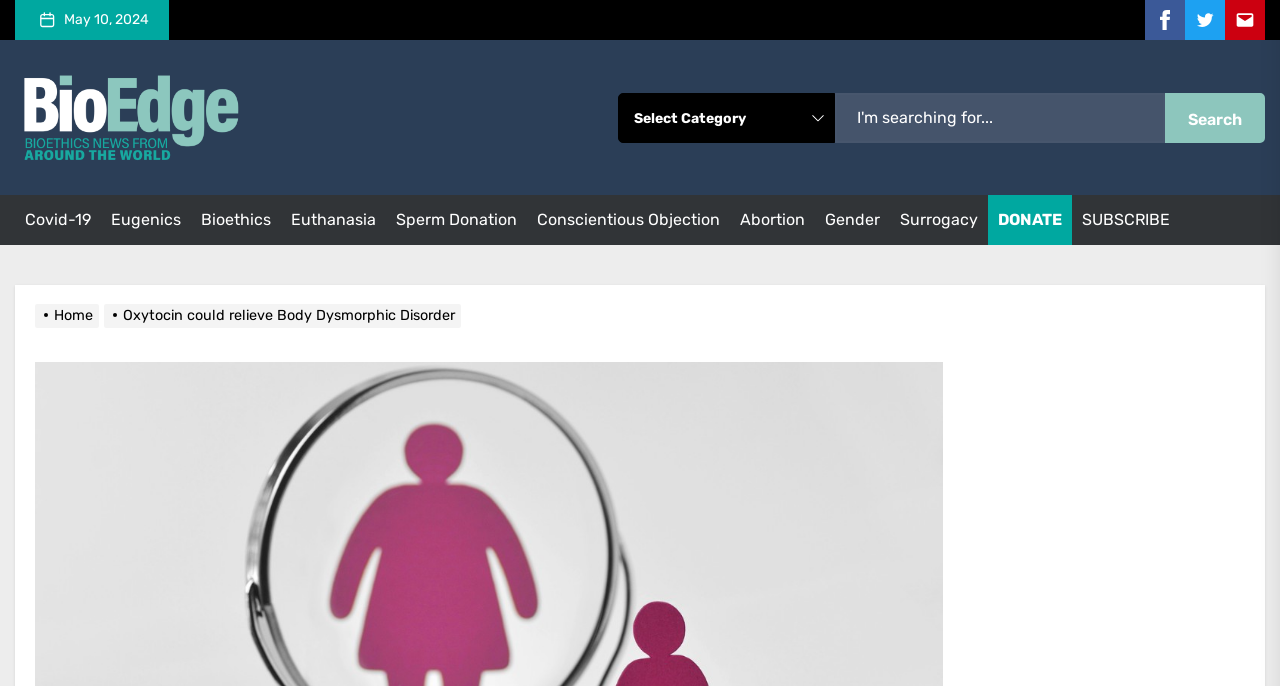What is the date of the article?
Provide a one-word or short-phrase answer based on the image.

May 10, 2024